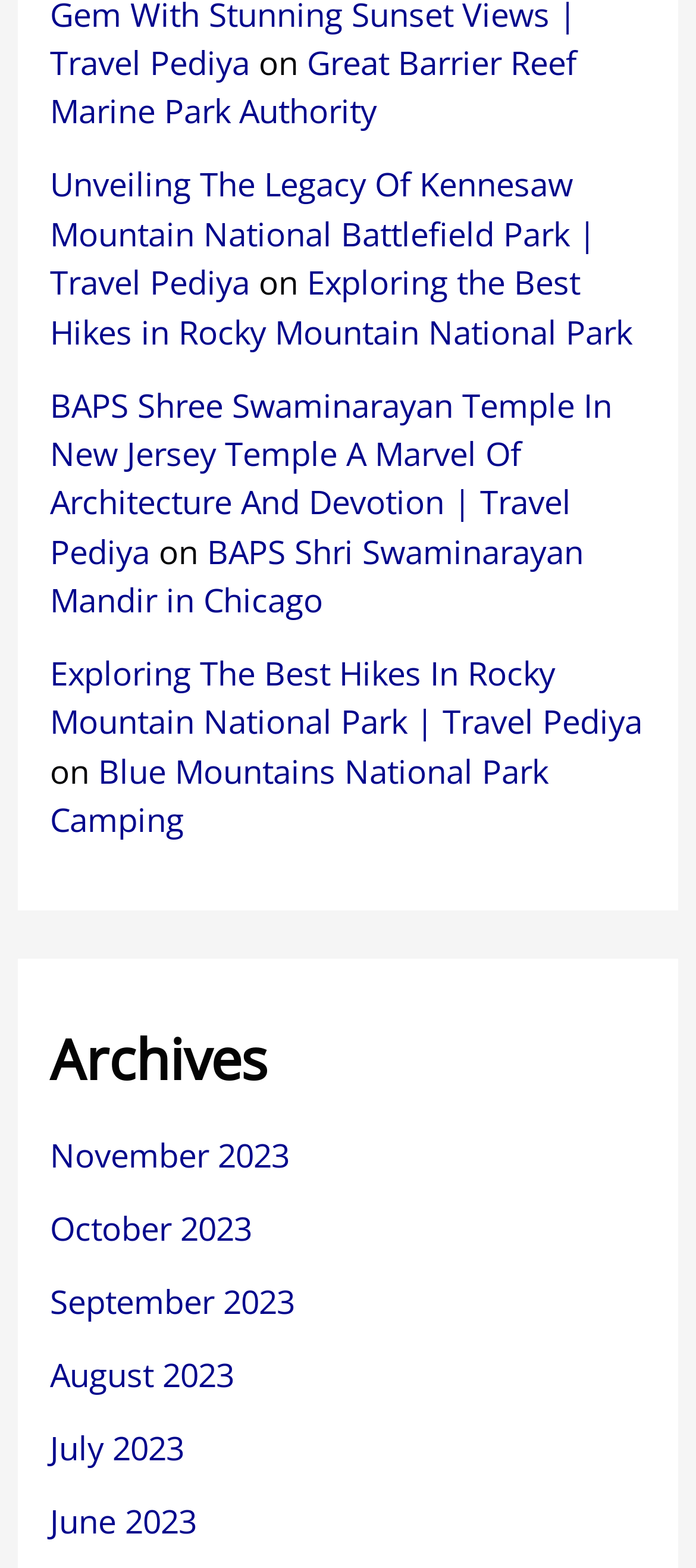How many articles are on this webpage?
From the screenshot, supply a one-word or short-phrase answer.

3